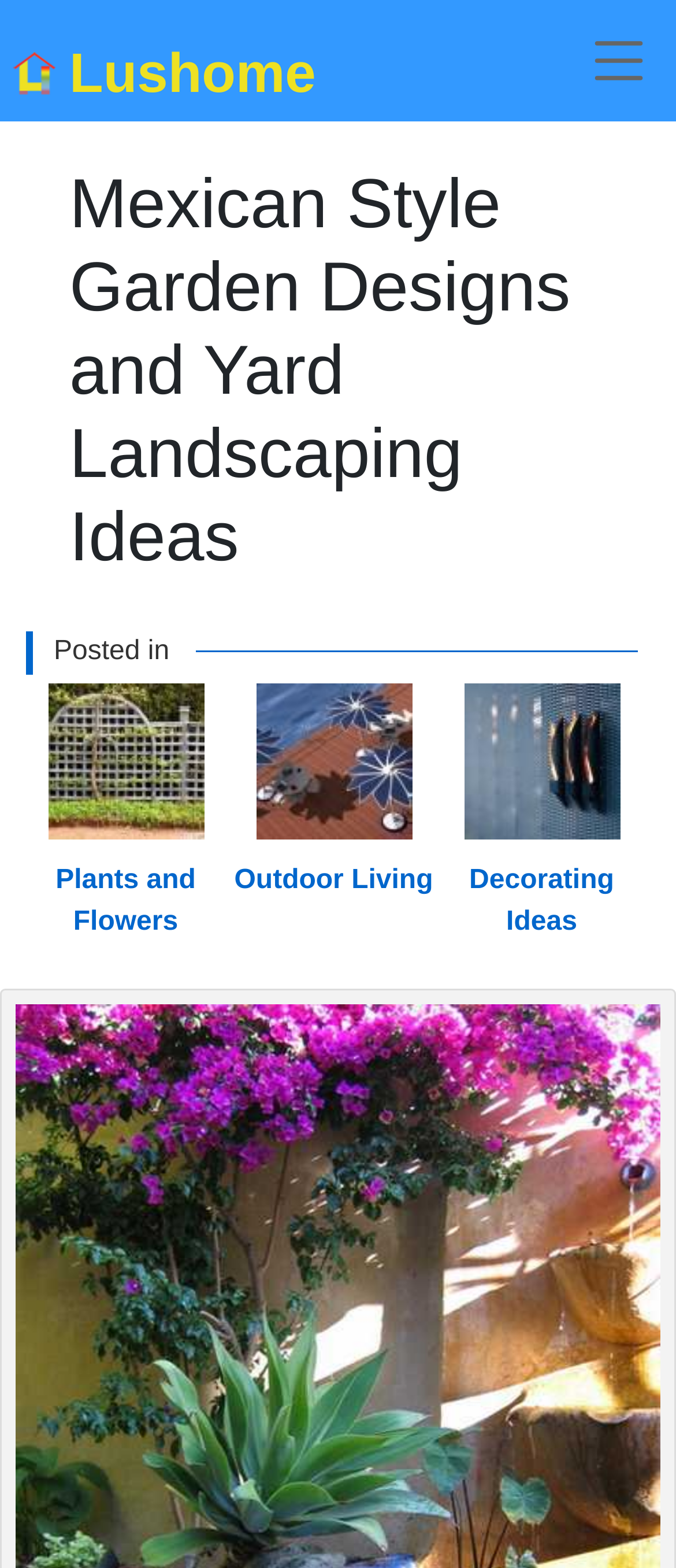How many images are present in the navigation section?
Based on the visual, give a brief answer using one word or a short phrase.

2